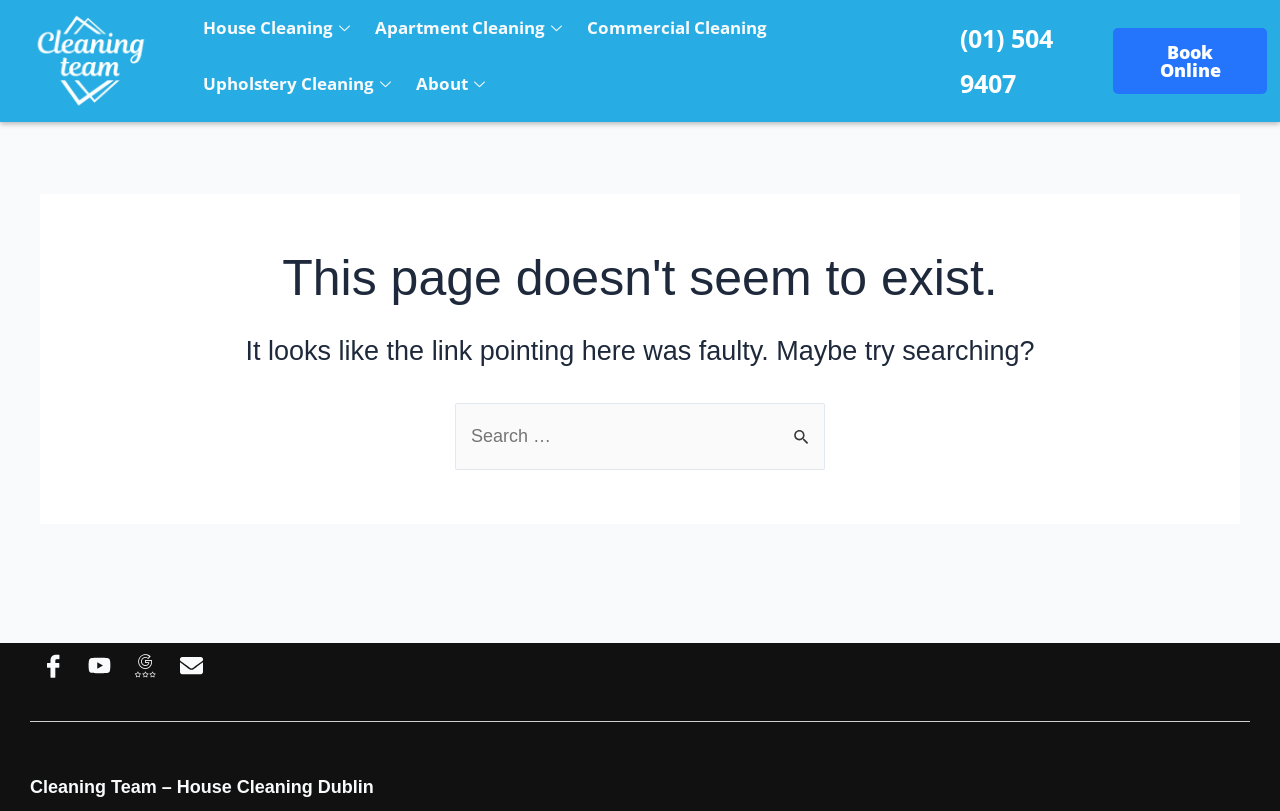What is the phone number to call?
Answer with a single word or short phrase according to what you see in the image.

(01) 504 9407